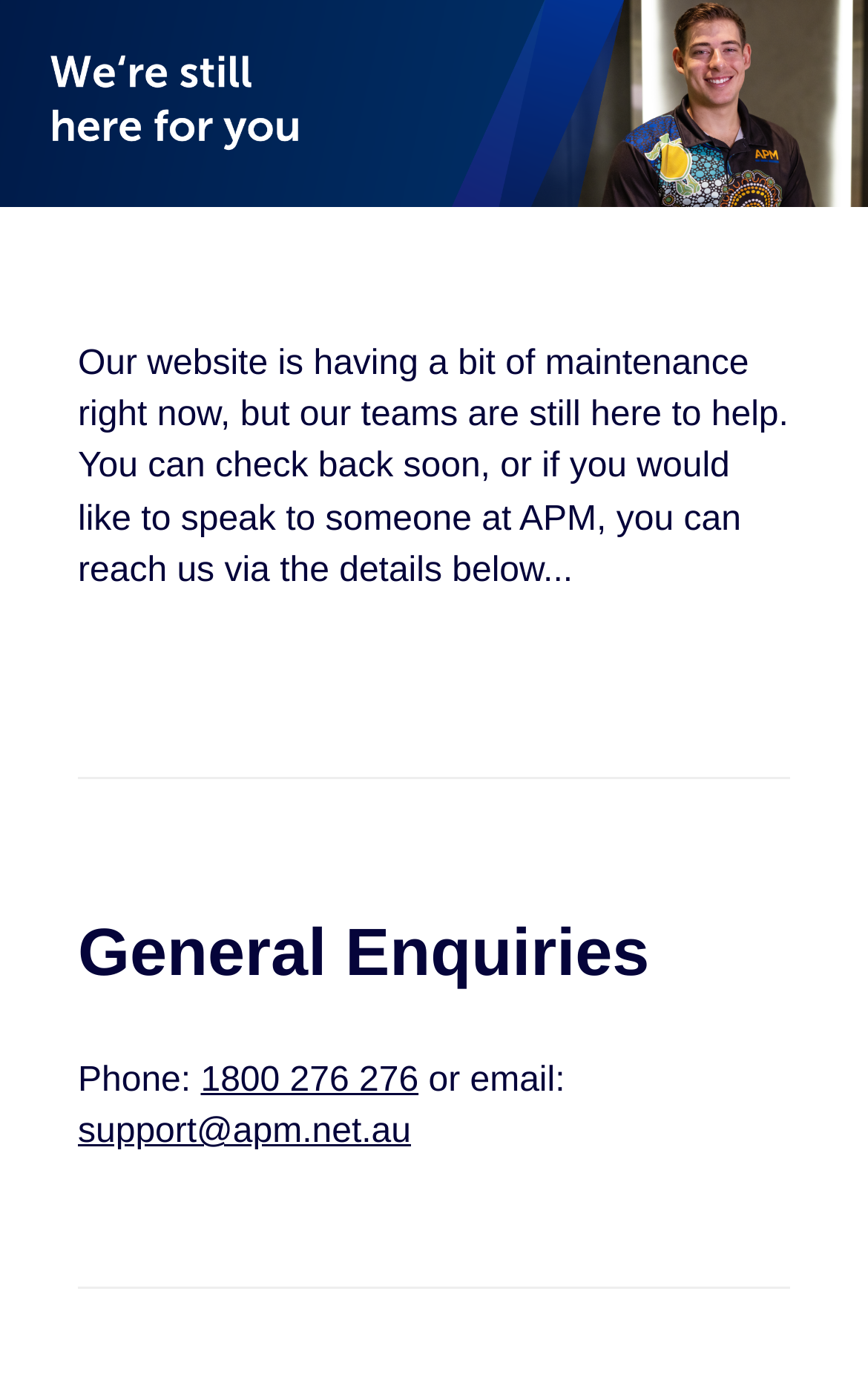Create an elaborate caption that covers all aspects of the webpage.

The webpage appears to be a maintenance page for APM, a trusted provider of job seeker programs and disability employment. At the top of the page, there is a prominent message indicating that the website is undergoing maintenance, but the teams are still available to help. This message is followed by a brief instruction to check back soon or contact APM via the provided details.

Below this message, there is a horizontal separator line. Underneath the separator, the contact information for general enquiries is displayed. The contact details include a phone number, 1800 276 276, and an email address, support@apm.net.au. The phone number and email address are presented in a clear and organized manner, making it easy for users to get in touch with APM.

The overall layout of the page is simple and easy to navigate, with a focus on providing essential contact information during the maintenance period.